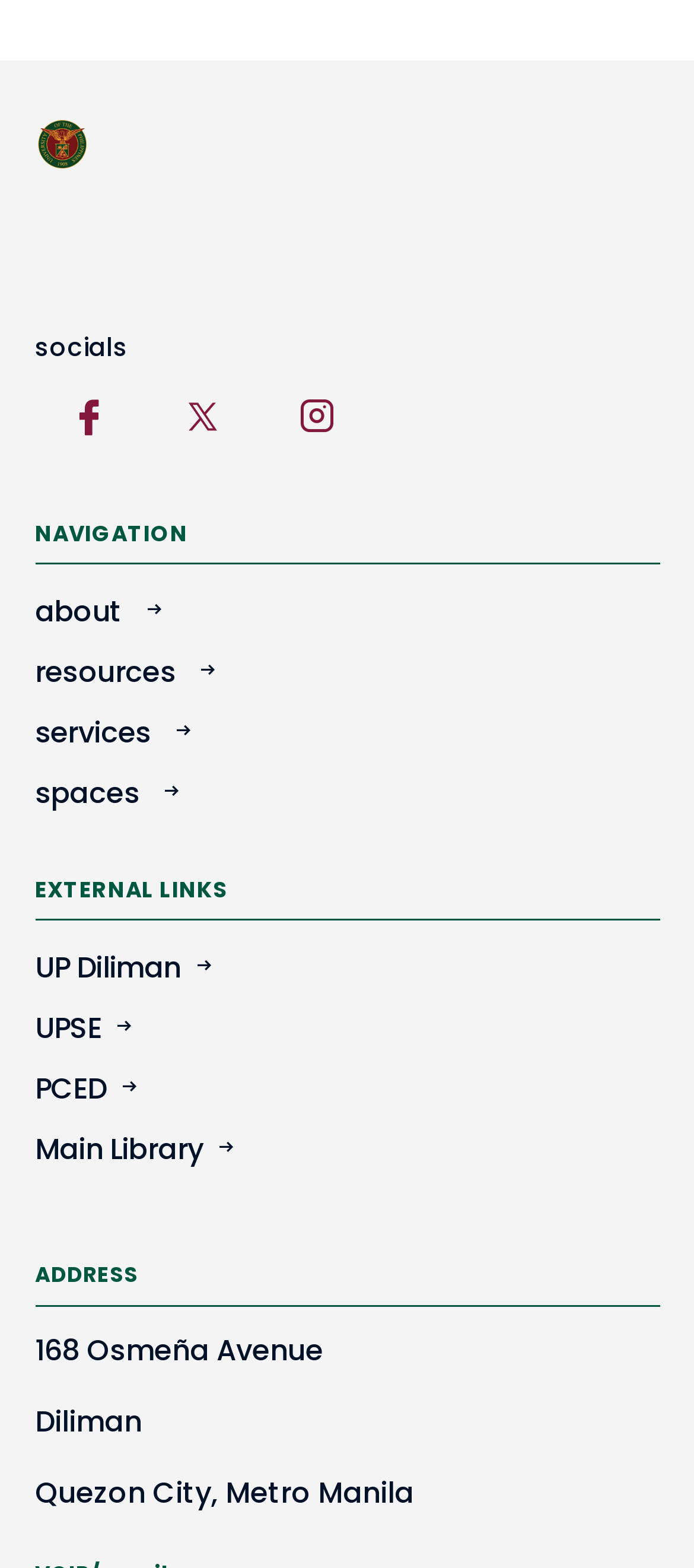Please respond to the question using a single word or phrase:
How many social media links are there?

3